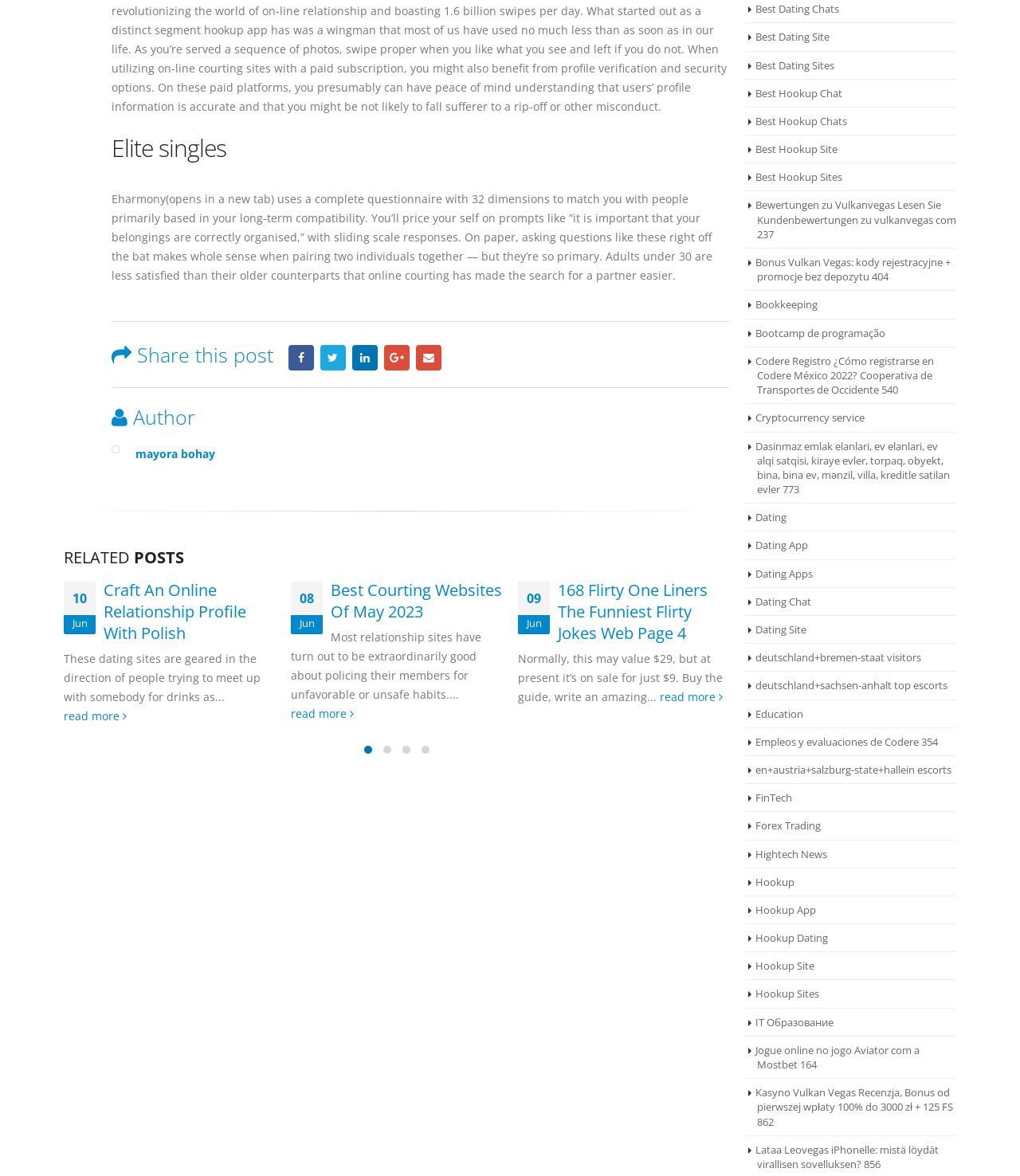Find the bounding box coordinates of the UI element according to this description: "Best Dating Site".

[0.741, 0.025, 0.813, 0.037]